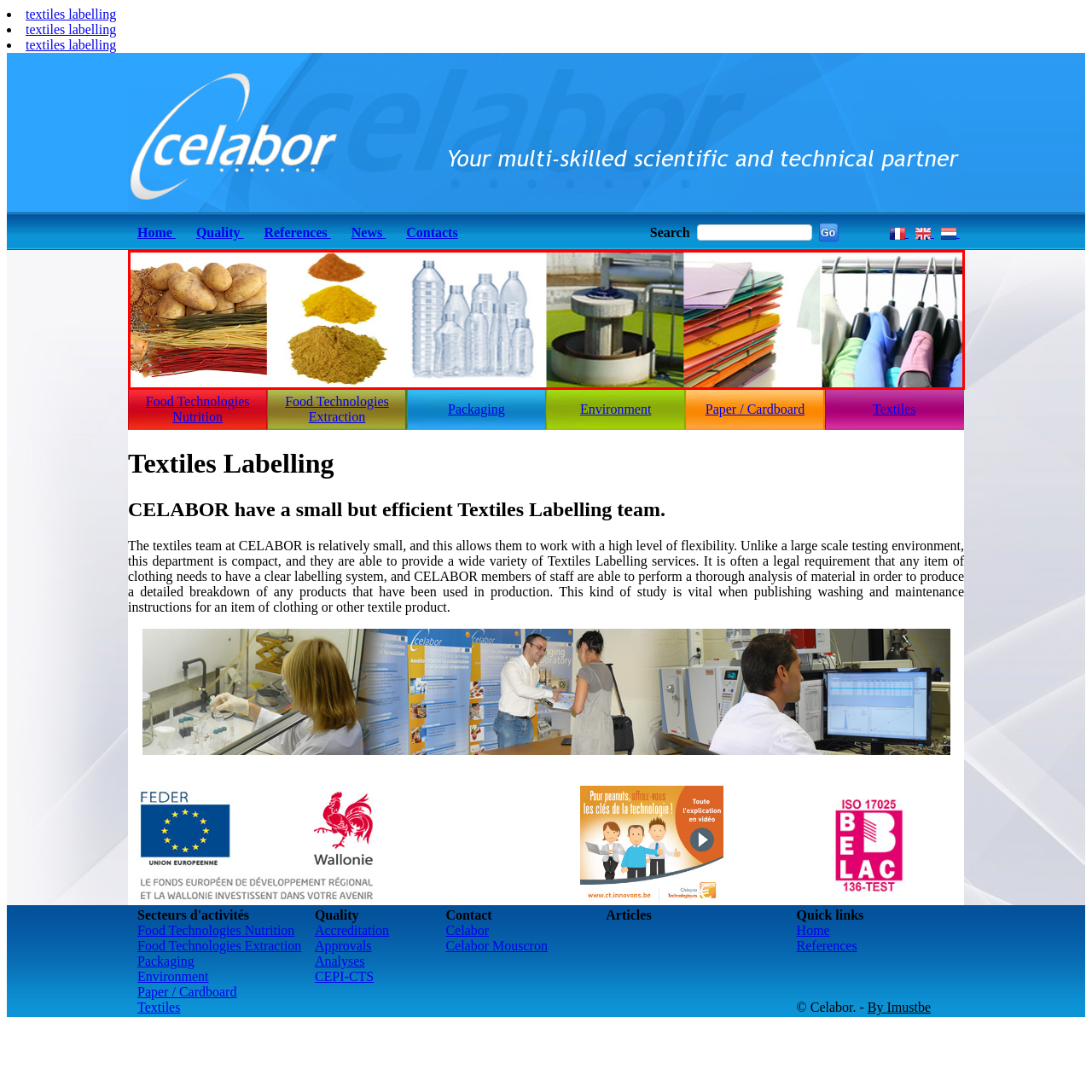Elaborate on the image contained within the red outline, providing as much detail as possible.

The image presents a vibrant collage that showcases various materials relevant to textiles and packaging. On the left, we see a collection of natural resources including potatoes and different varieties of pasta, symbolizing raw materials used in food technology. Next, we have a series of colorful spices, highlighting their importance in both culinary and textile dyeing applications. The central portion features a lineup of transparent plastic bottles, representing the packaging aspect of food technologies. Moving further right, an industrial machine is depicted, presumably involved in the processing or dyeing of textiles. To the right, neatly arranged folders in bright colors indicate organization within the field, while the final section displays garments on hangers, illustrating the culmination of textile processes and the end products ready for consumers. This image effectively illustrates the diverse elements and stages involved in textiles labelling and packaging, relevant to the CELABOR team's operations.